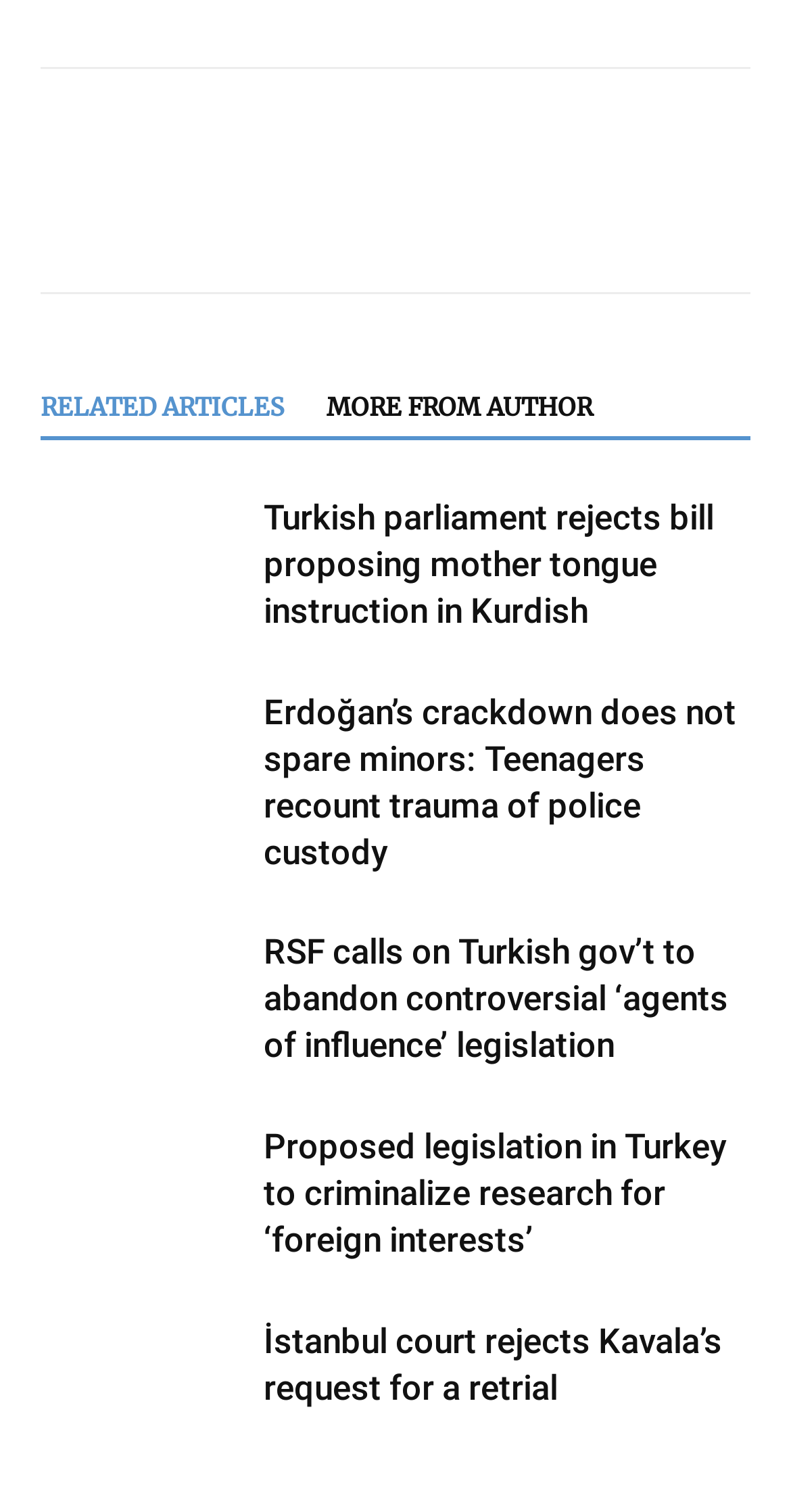Identify the bounding box coordinates of the specific part of the webpage to click to complete this instruction: "Check out RSF calls on Turkish gov’t to abandon controversial ‘agents of influence’ legislation".

[0.051, 0.615, 0.308, 0.707]